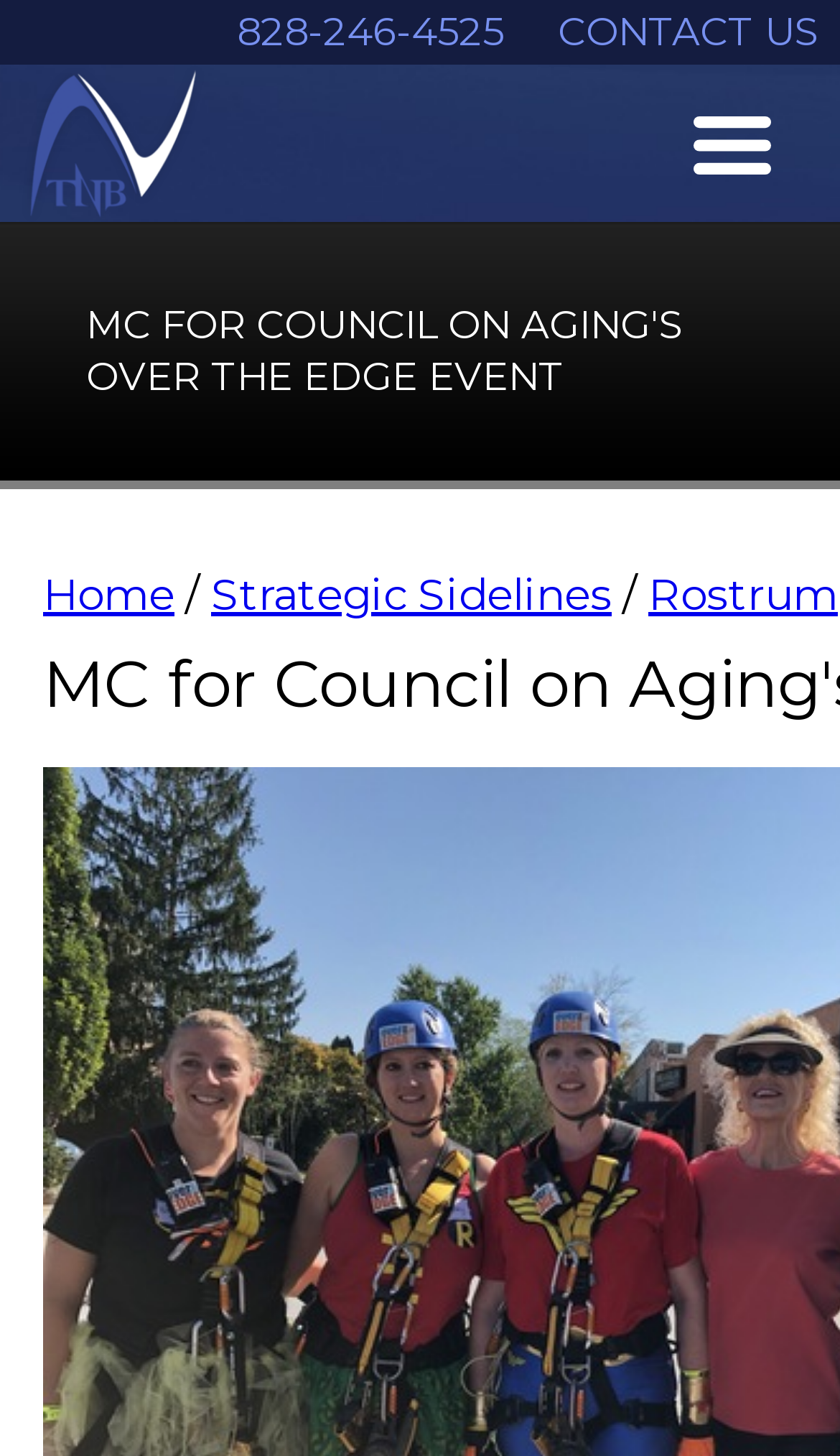Please give a succinct answer using a single word or phrase:
How many sections are in the top navigation bar?

2